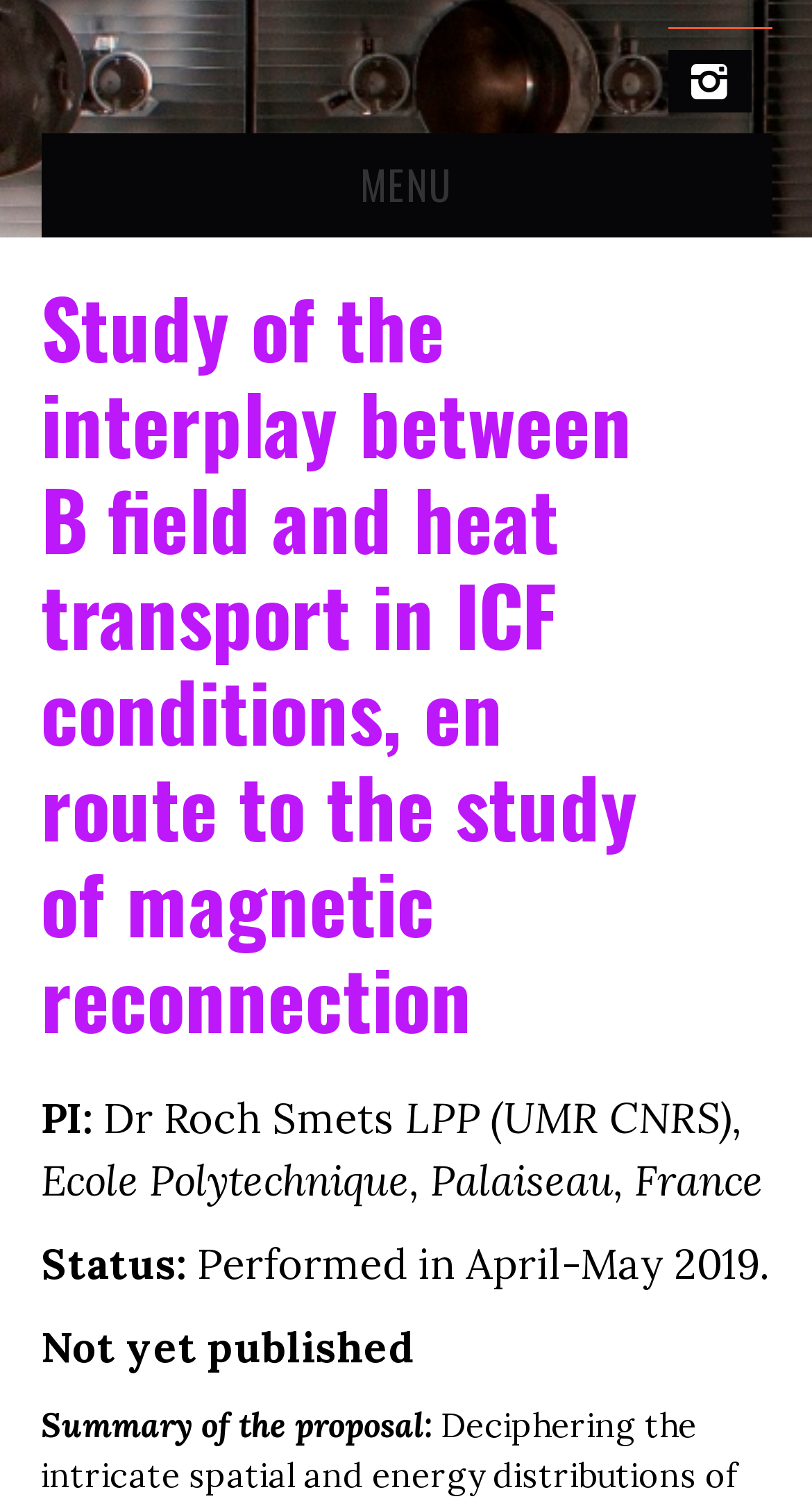Identify the bounding box for the given UI element using the description provided. Coordinates should be in the format (top-left x, top-left y, bottom-right x, bottom-right y) and must be between 0 and 1. Here is the description: Science

[0.05, 0.58, 0.712, 0.649]